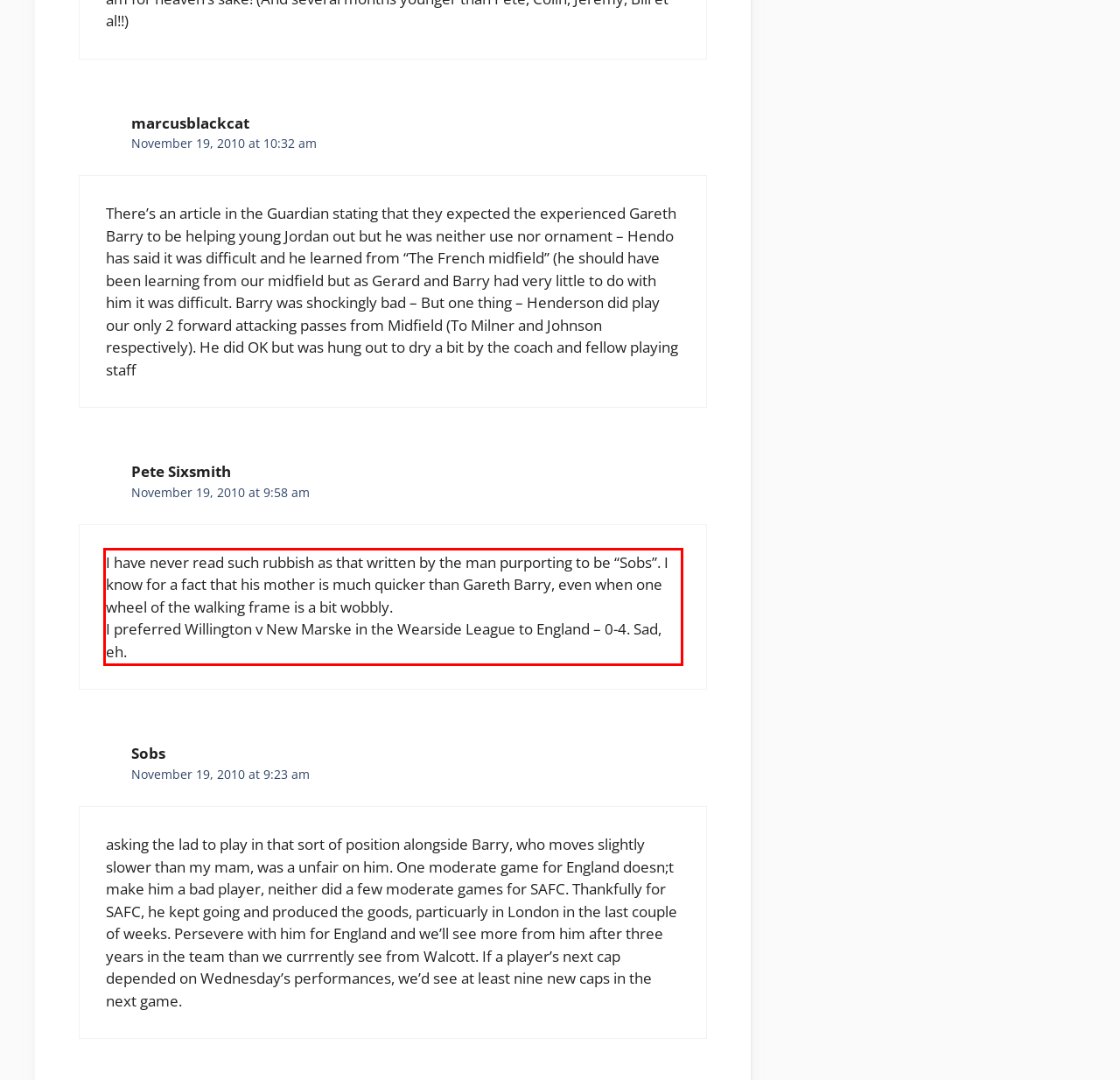Observe the screenshot of the webpage that includes a red rectangle bounding box. Conduct OCR on the content inside this red bounding box and generate the text.

I have never read such rubbish as that written by the man purporting to be “Sobs”. I know for a fact that his mother is much quicker than Gareth Barry, even when one wheel of the walking frame is a bit wobbly. I preferred Willington v New Marske in the Wearside League to England – 0-4. Sad, eh.